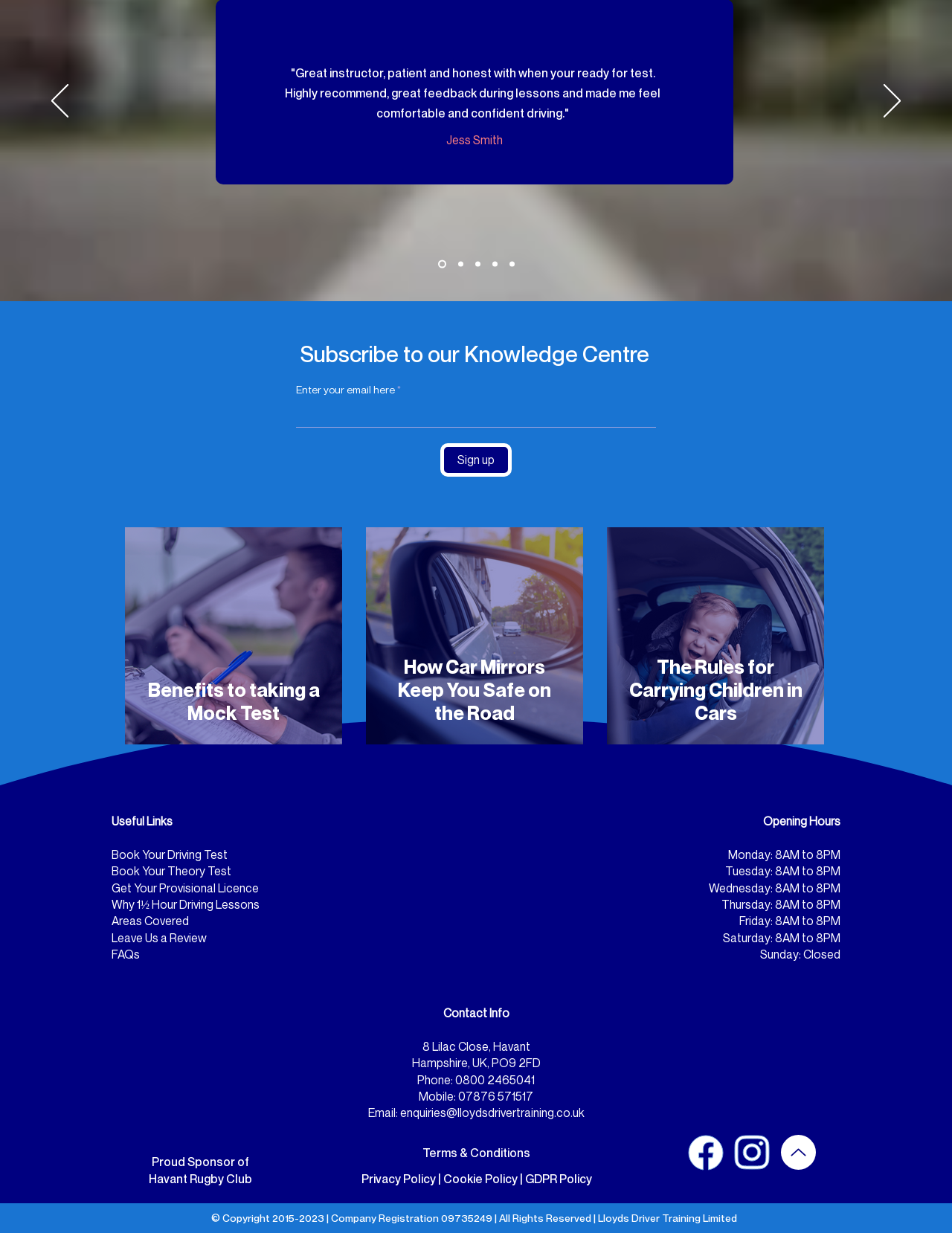Using the given element description, provide the bounding box coordinates (top-left x, top-left y, bottom-right x, bottom-right y) for the corresponding UI element in the screenshot: Book Your Theory Test

[0.117, 0.7, 0.243, 0.712]